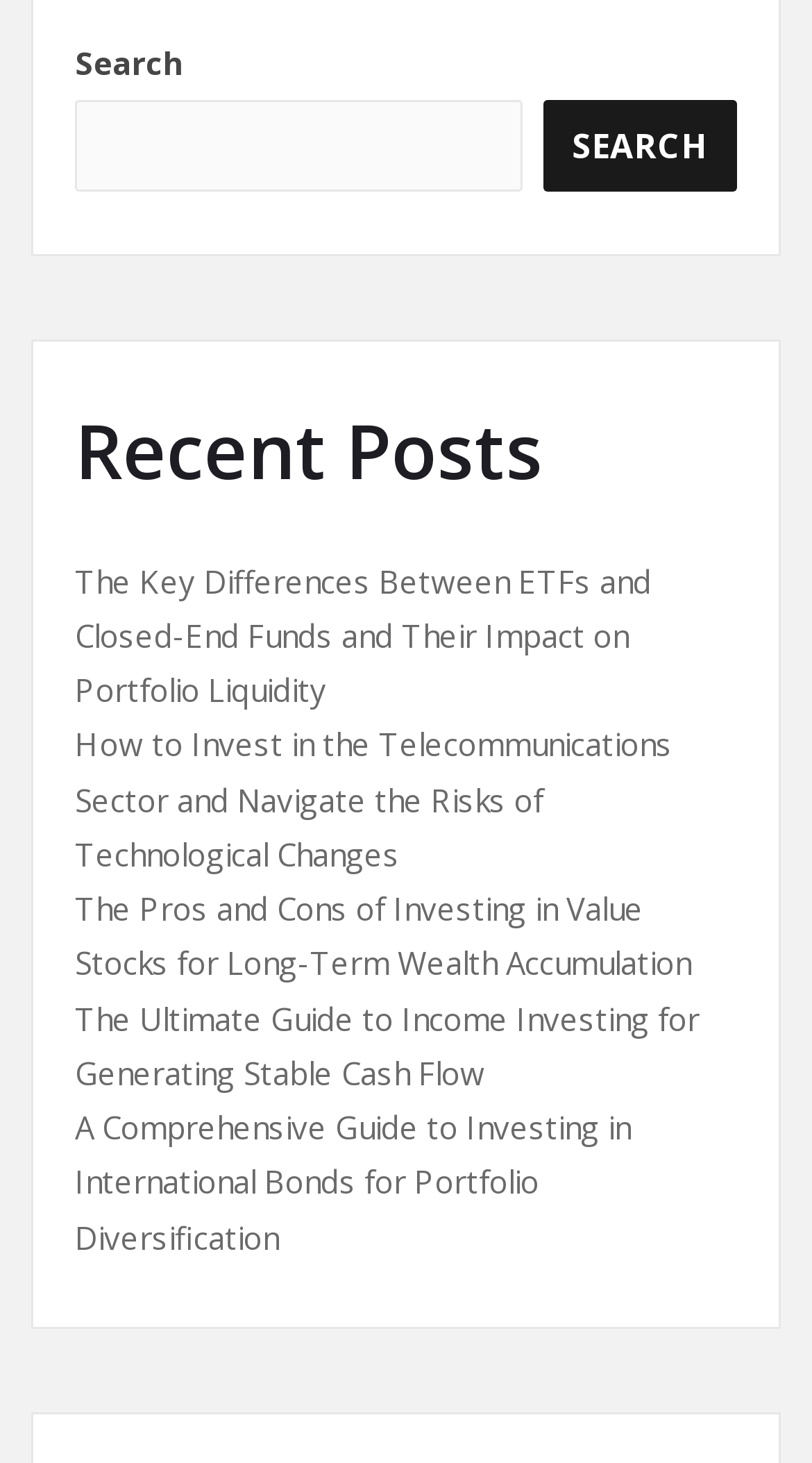What is the position of the search box on the webpage?
Refer to the image and answer the question using a single word or phrase.

Top